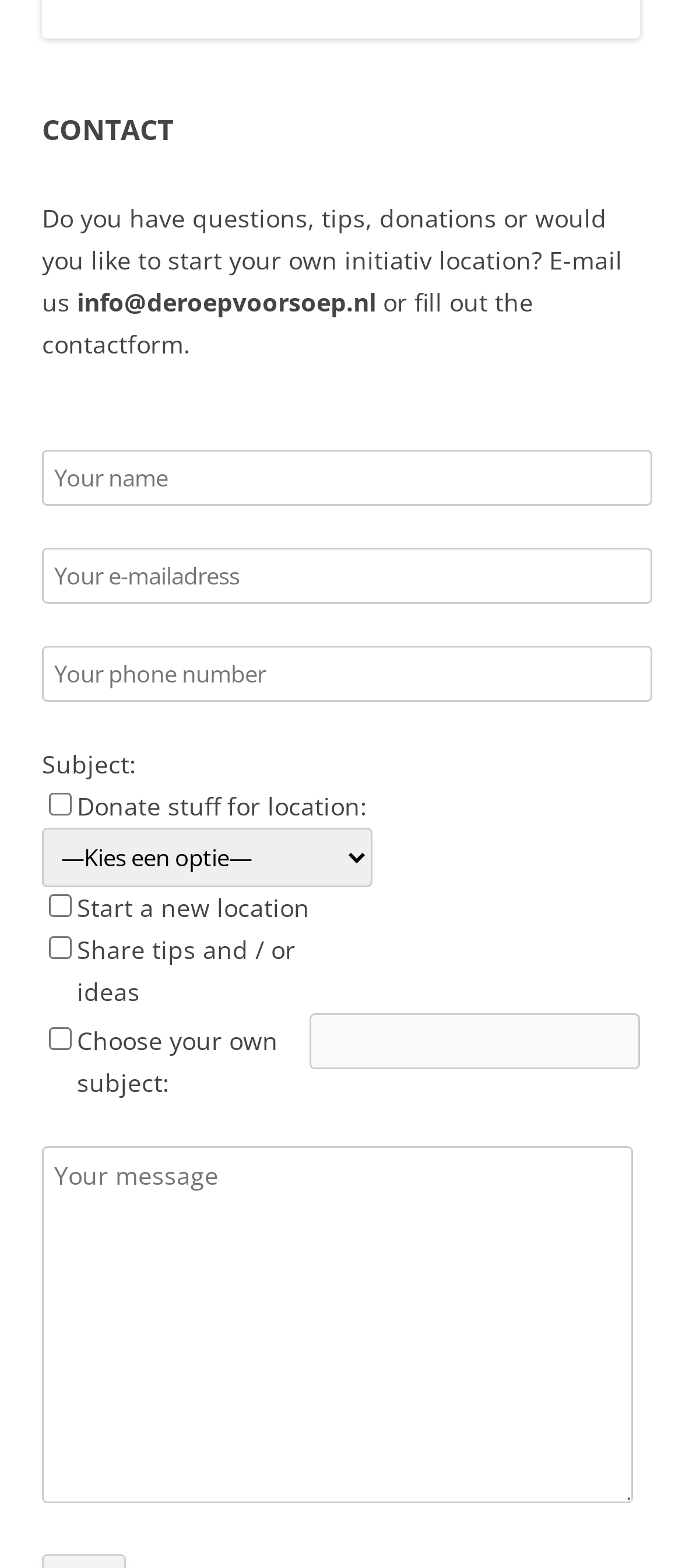Find the bounding box coordinates of the area that needs to be clicked in order to achieve the following instruction: "Select an option from the combobox". The coordinates should be specified as four float numbers between 0 and 1, i.e., [left, top, right, bottom].

[0.062, 0.528, 0.546, 0.566]